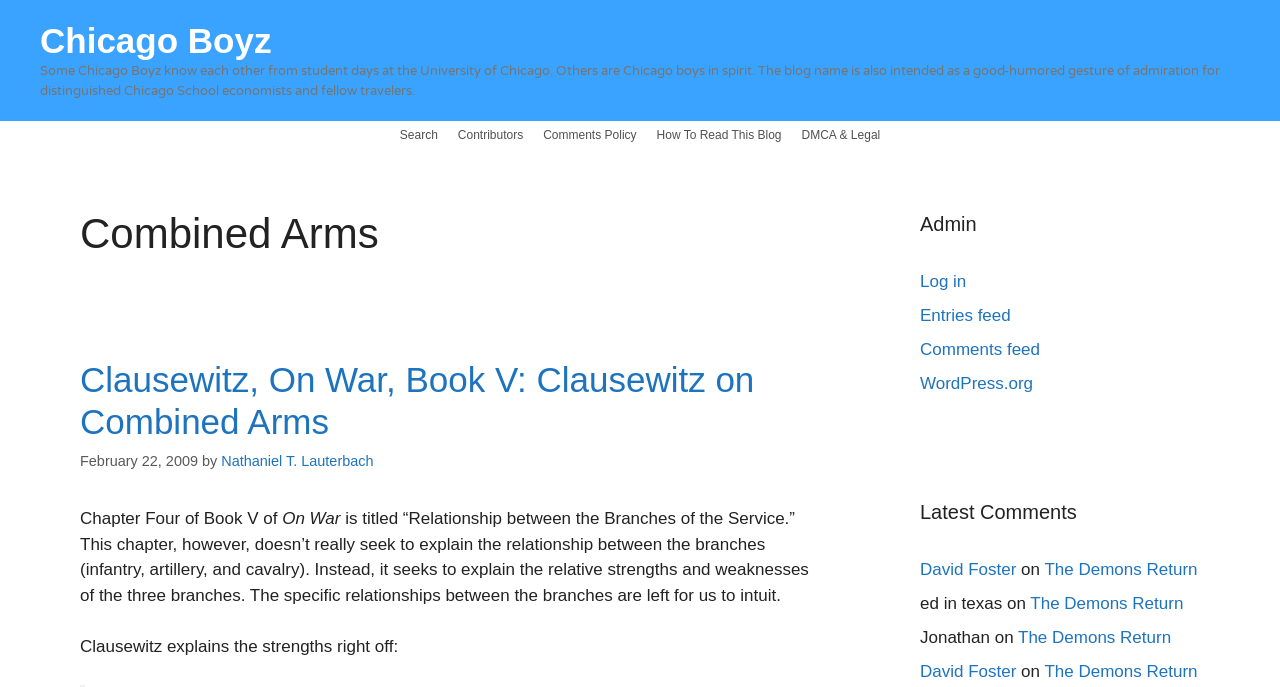Determine the bounding box coordinates in the format (top-left x, top-left y, bottom-right x, bottom-right y). Ensure all values are floating point numbers between 0 and 1. Identify the bounding box of the UI element described by: Search

[0.305, 0.176, 0.35, 0.217]